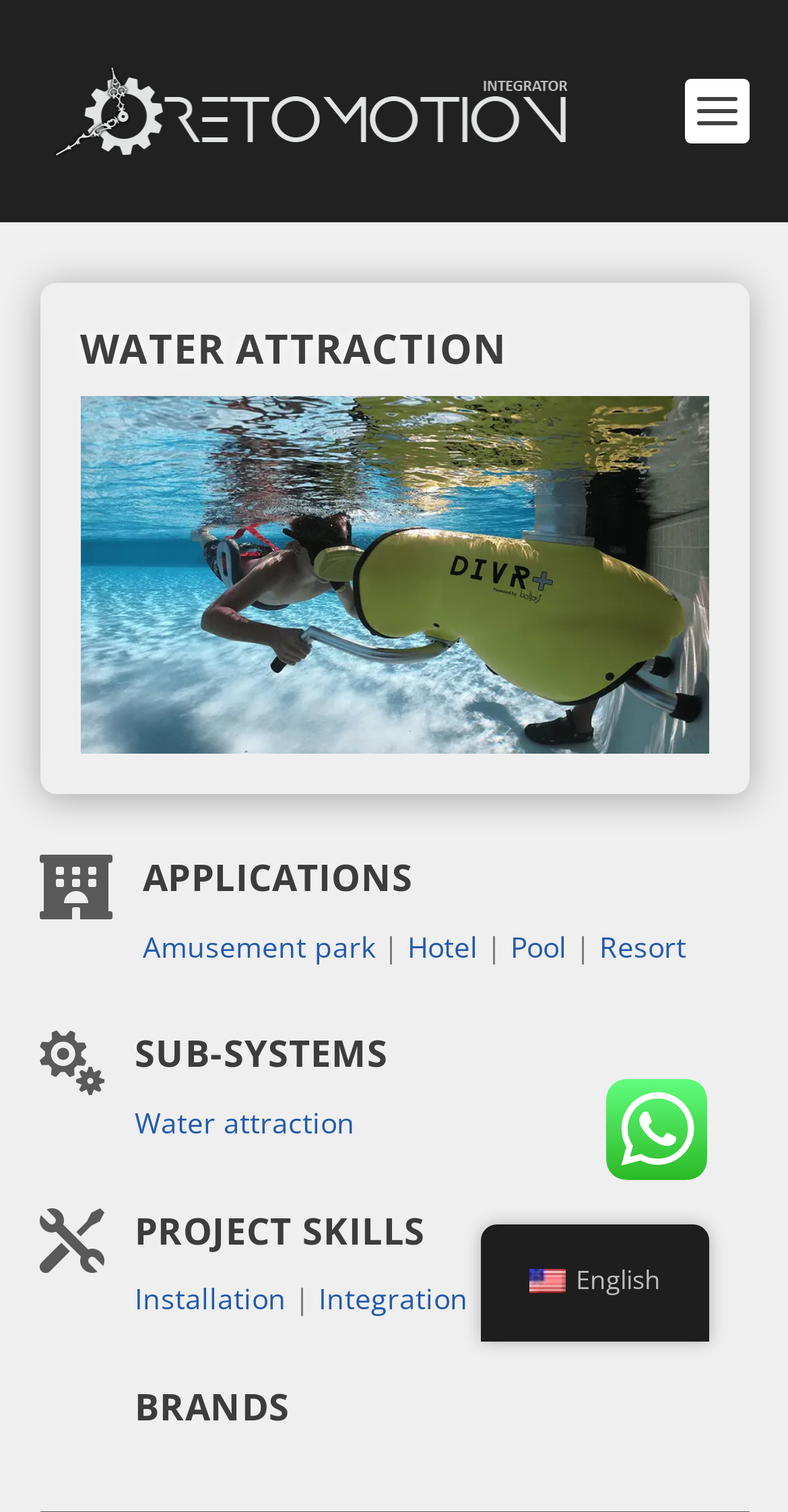Identify and provide the bounding box coordinates of the UI element described: "6". The coordinates should be formatted as [left, top, right, bottom], with each number being a float between 0 and 1.

None